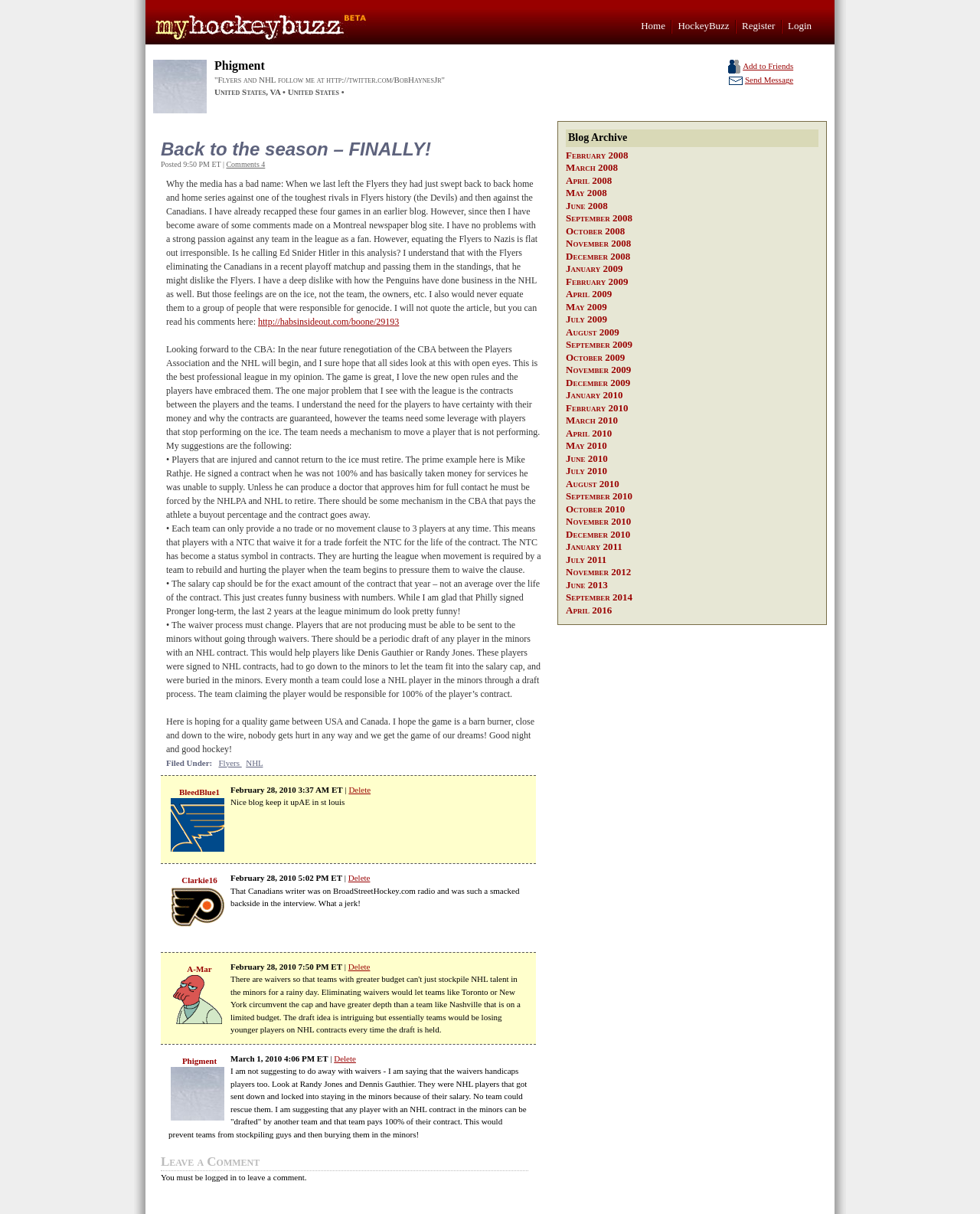Determine the bounding box coordinates of the clickable region to follow the instruction: "Click on the 'Add to Friends' link".

[0.758, 0.05, 0.809, 0.058]